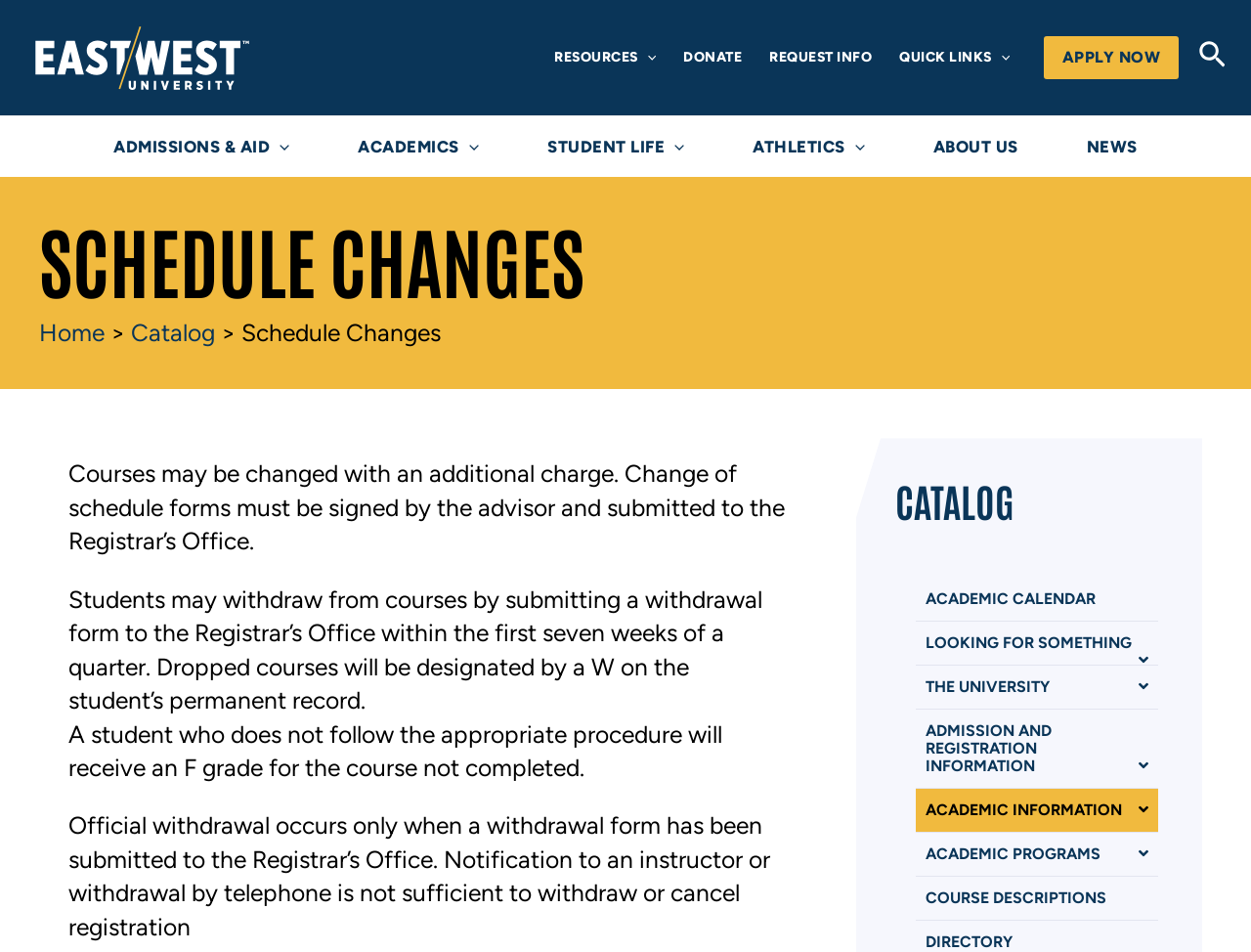Locate the bounding box coordinates of the item that should be clicked to fulfill the instruction: "View ACADEMIC PROGRAMS".

[0.732, 0.875, 0.926, 0.921]